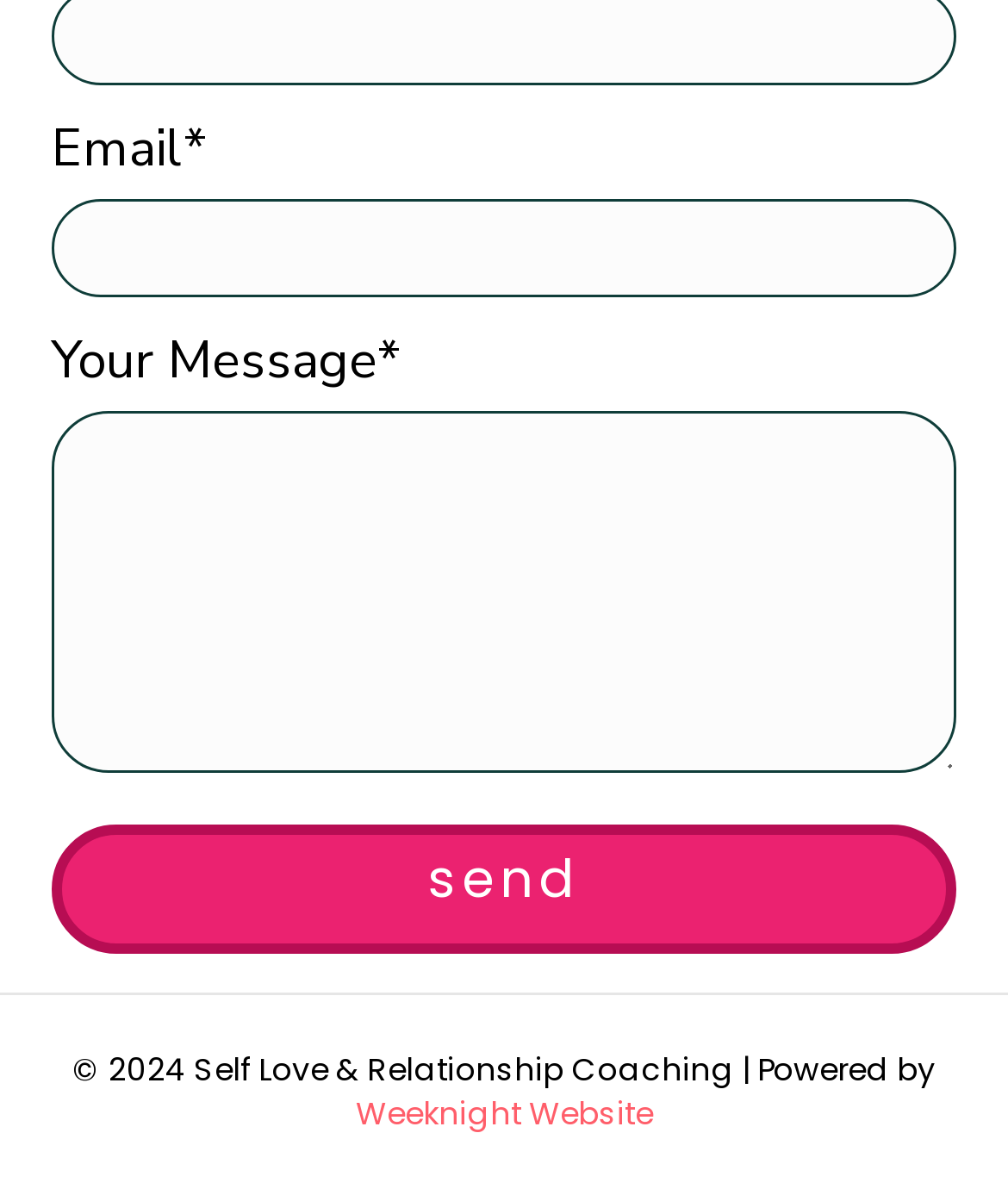Extract the bounding box of the UI element described as: "send".

[0.051, 0.693, 0.949, 0.802]